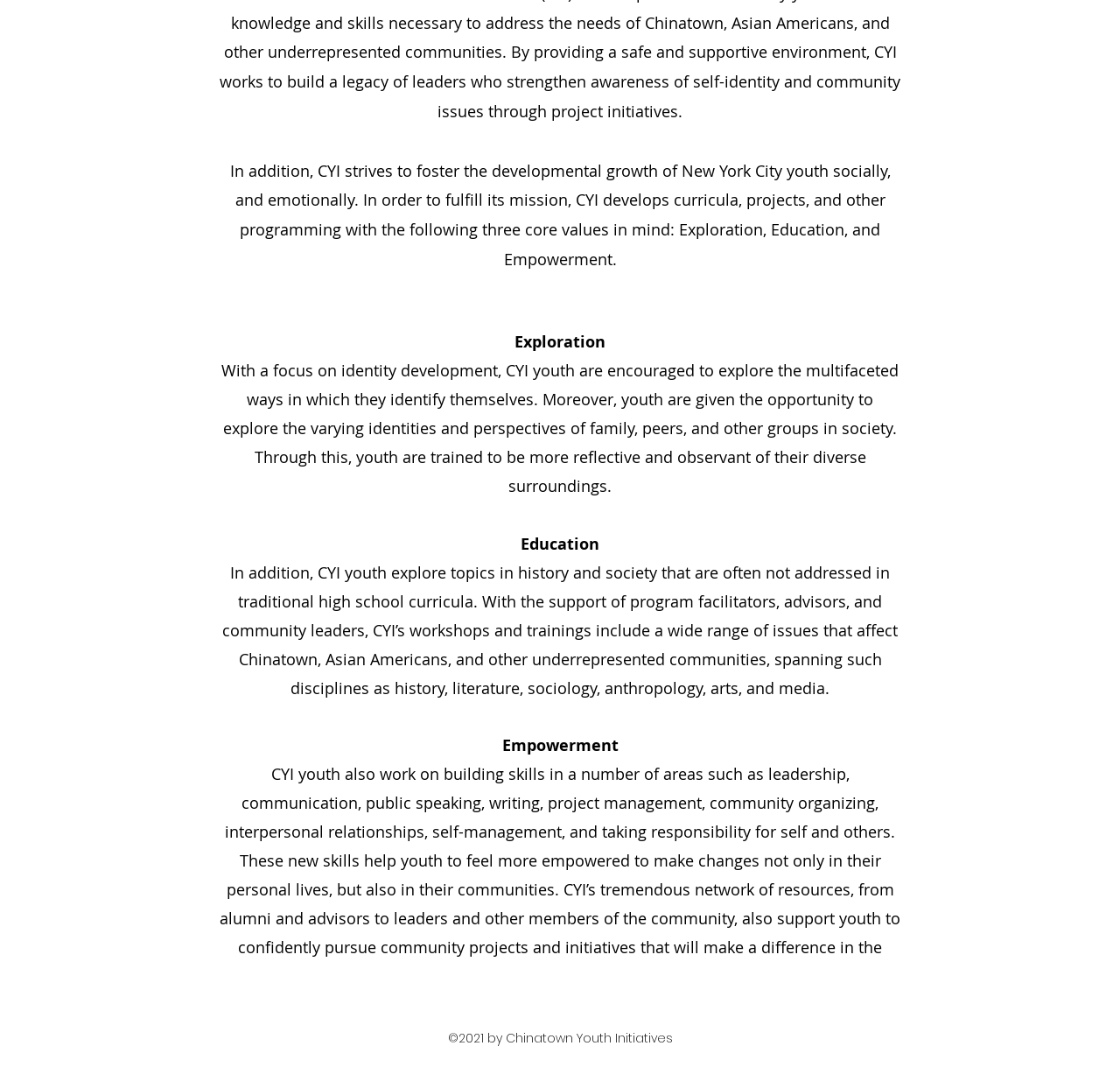What social media platforms are listed in the Social Bar?
Please give a detailed and elaborate explanation in response to the question.

The Social Bar section at the bottom of the page lists four social media platforms, which are Instagram, Facebook, Twitter, and LinkedIn, providing links to CYI's presence on these platforms.